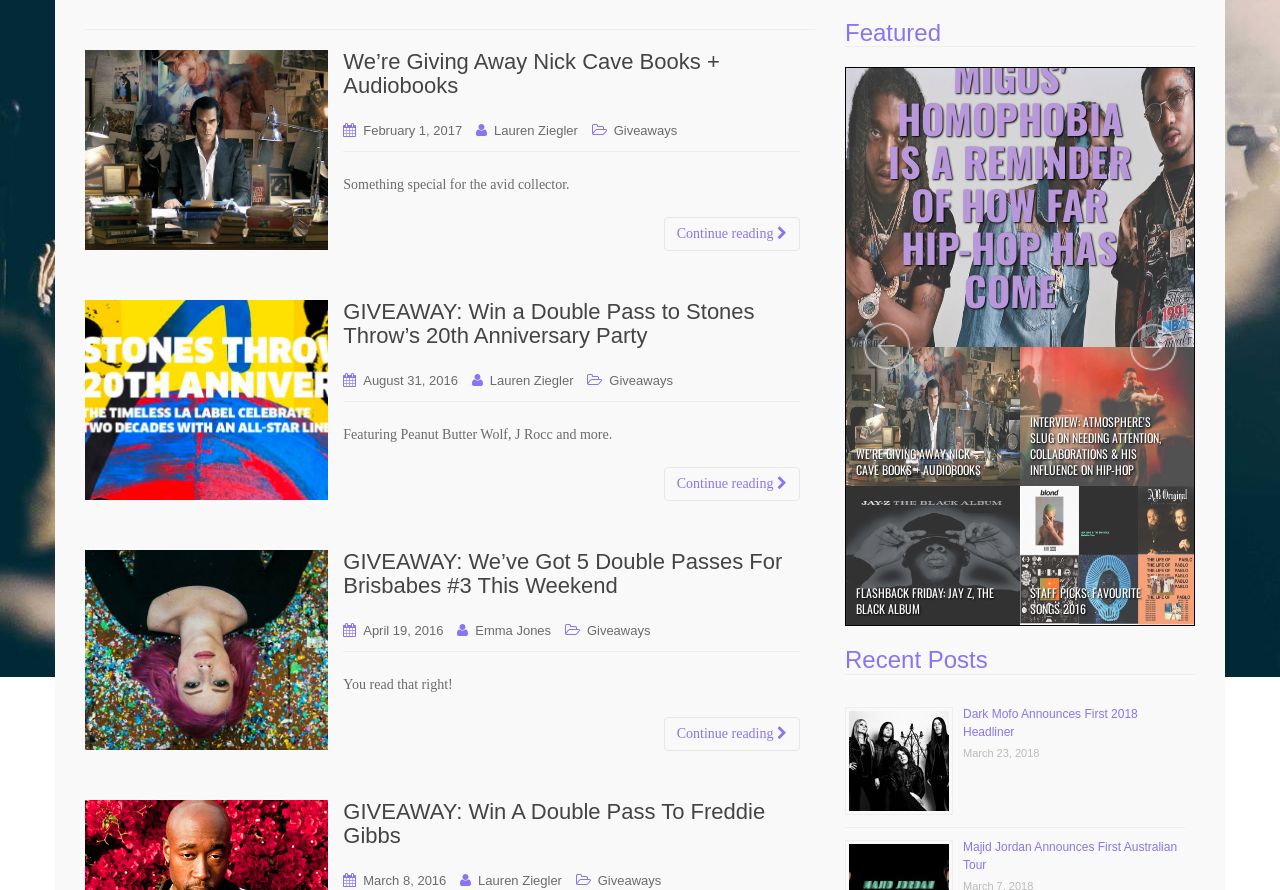Using the provided description Étapes suivantes, find the bounding box coordinates for the UI element. Provide the coordinates in (top-left x, top-left y, bottom-right x, bottom-right y) format, ensuring all values are between 0 and 1.

None